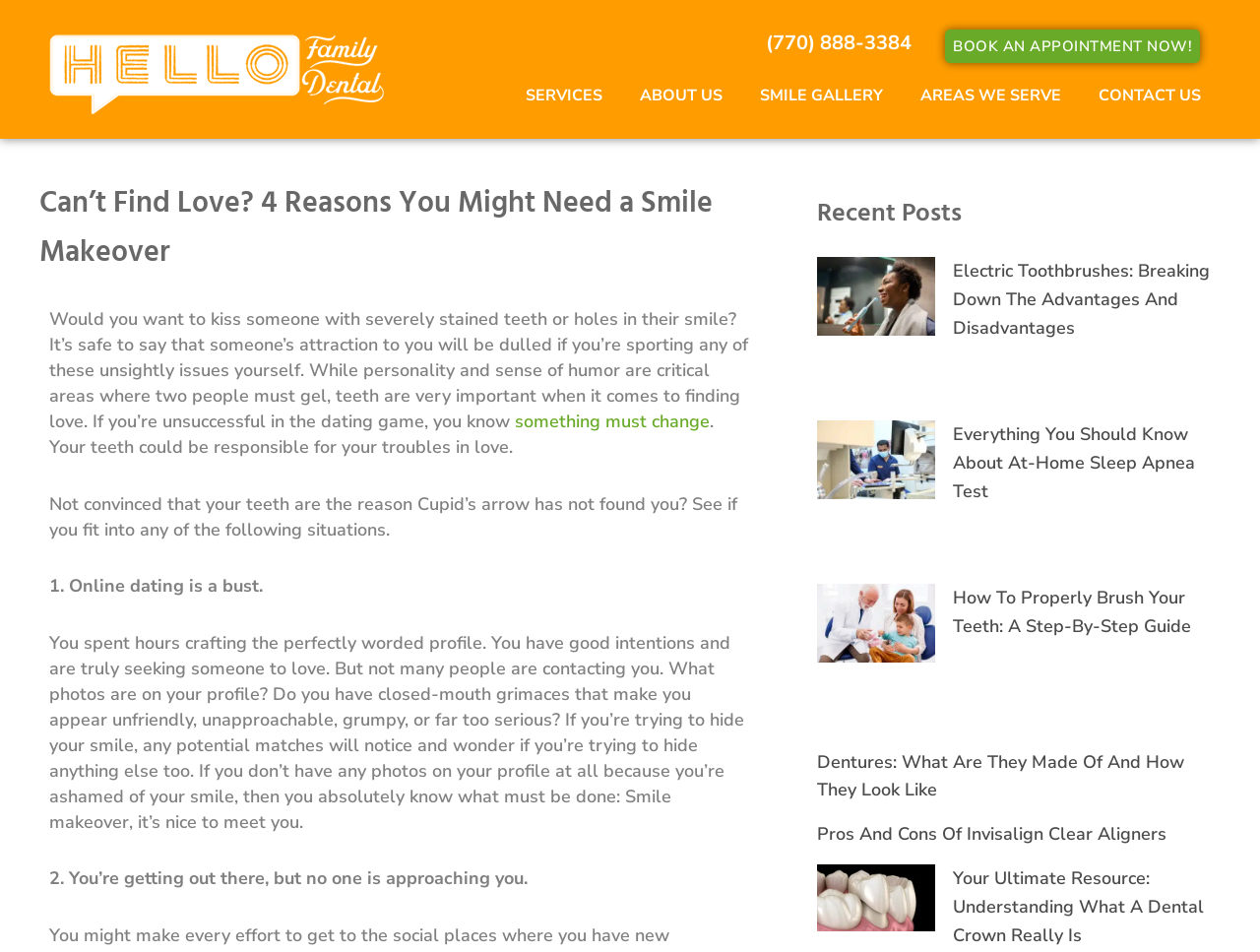What is the main topic of the webpage?
Based on the visual information, provide a detailed and comprehensive answer.

I inferred the main topic of the webpage by reading the heading 'Can’t Find Love? 4 Reasons You Might Need a Smile Makeover' and the subsequent text, which discusses the importance of teeth in finding love and lists reasons why someone might need a smile makeover.